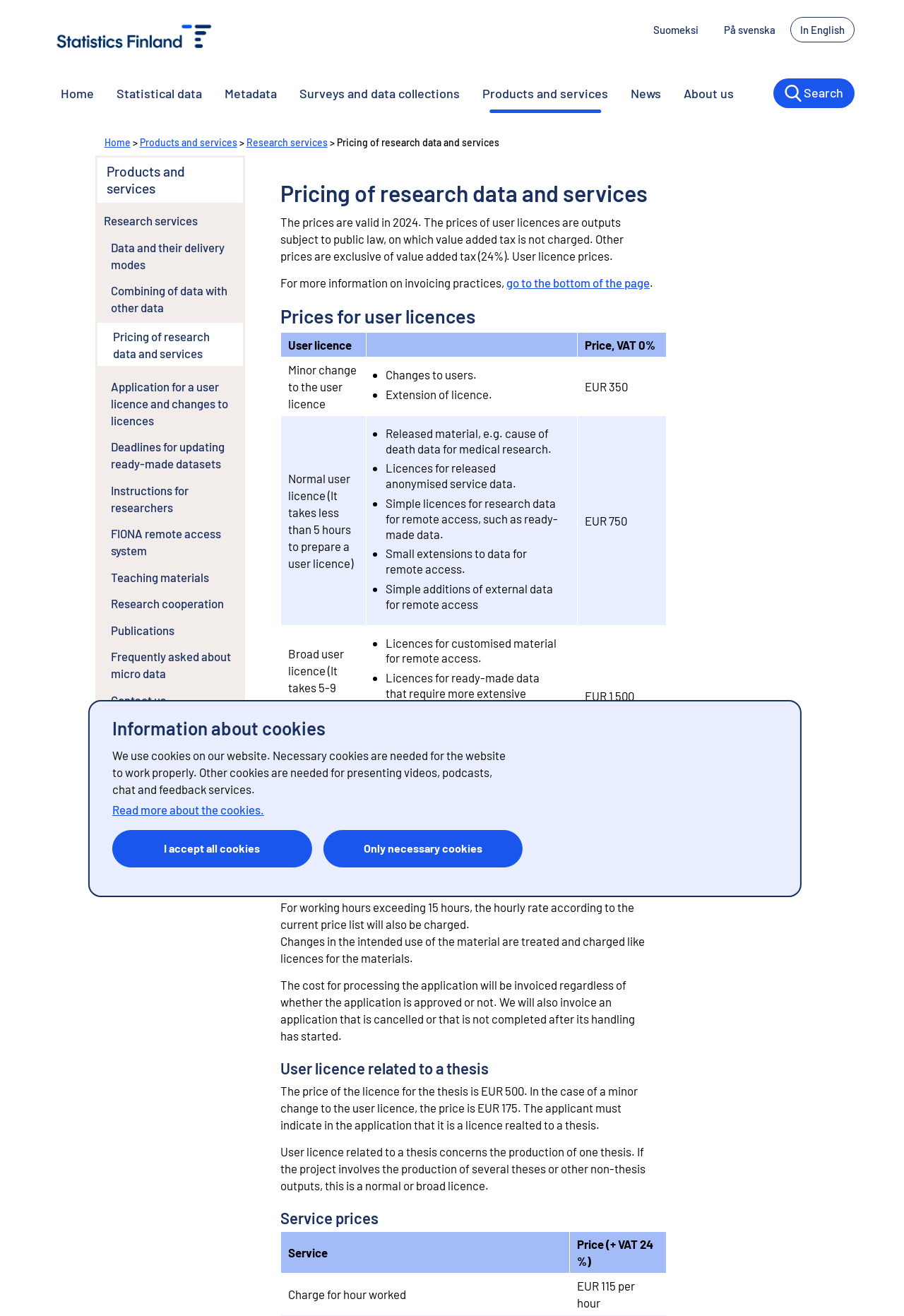What is the language of the webpage?
We need a detailed and meticulous answer to the question.

Although the webpage has links to switch to other languages such as Finnish and Swedish, the default language of the webpage is English, as indicated by the text and content of the webpage.